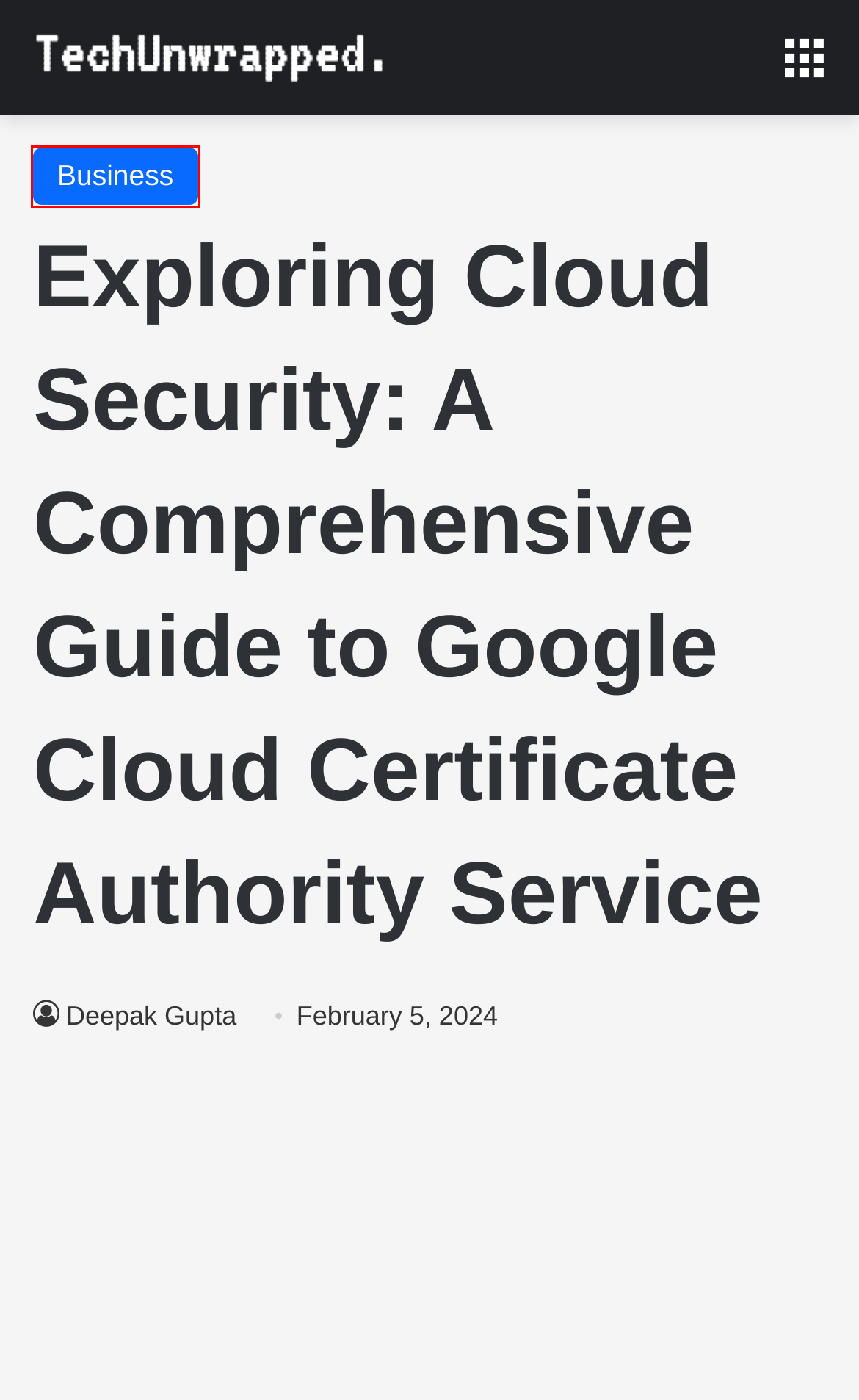A screenshot of a webpage is given, featuring a red bounding box around a UI element. Please choose the webpage description that best aligns with the new webpage after clicking the element in the bounding box. These are the descriptions:
A. Streameast XYZ: Is it safe to visit in 2024?
B. Conquering Bias in Data Analysis: A Guide to Identifying and Addressing the 5 Major Types
C. OpenHousePerth.net Insurance: Do They Offer Insurance?
D. Business
E. What is Lowi Fit Fiber and why is it cheaper?
F. Contact Us
G. Why You Should Start Selling and Shipping Your Products Globally
H. TechUnwrapped — Discussing Technology and More!

D